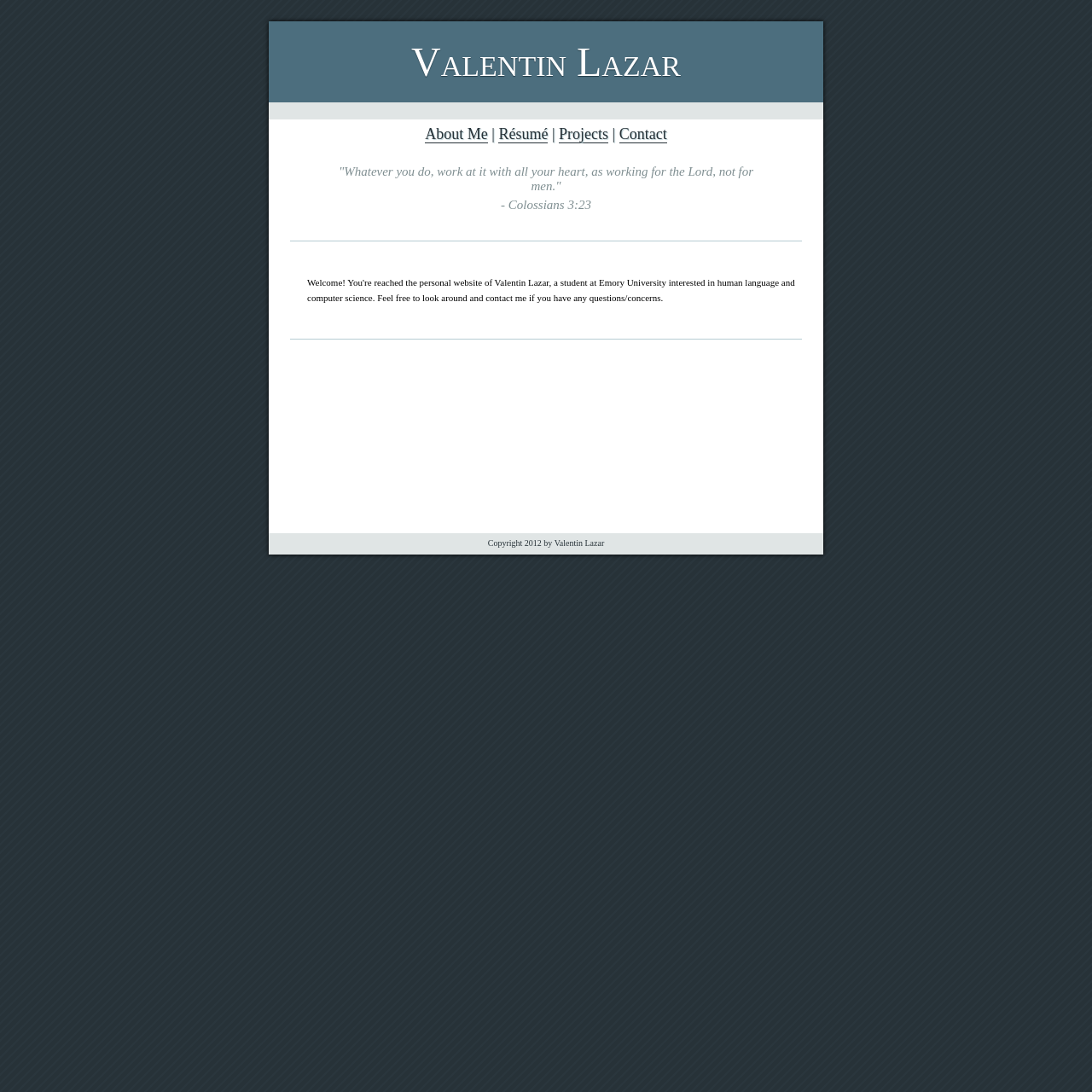How many main links are on the webpage?
Identify the answer in the screenshot and reply with a single word or phrase.

4